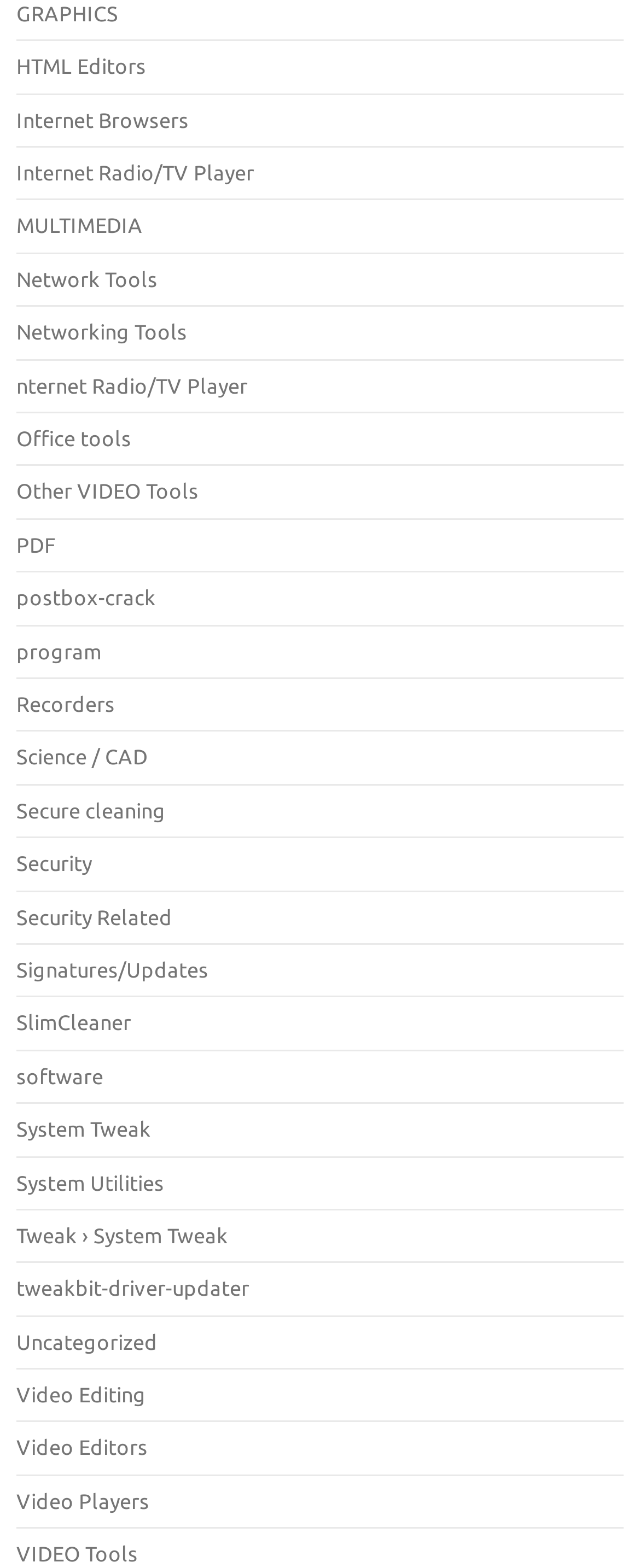Is there a category for office tools?
Based on the screenshot, provide your answer in one word or phrase.

Yes